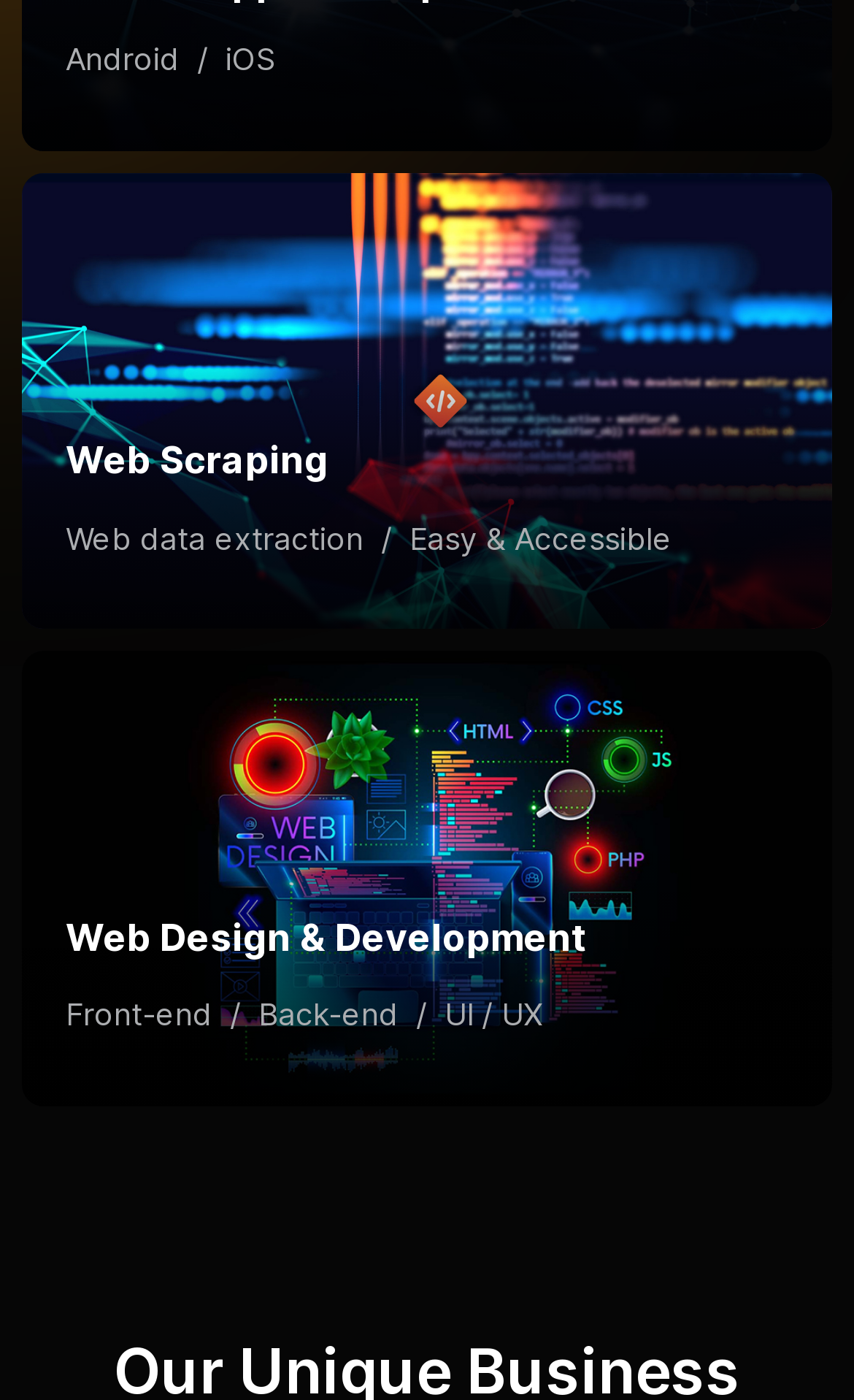Determine the bounding box for the UI element as described: "Web Scraping". The coordinates should be represented as four float numbers between 0 and 1, formatted as [left, top, right, bottom].

[0.077, 0.313, 0.385, 0.344]